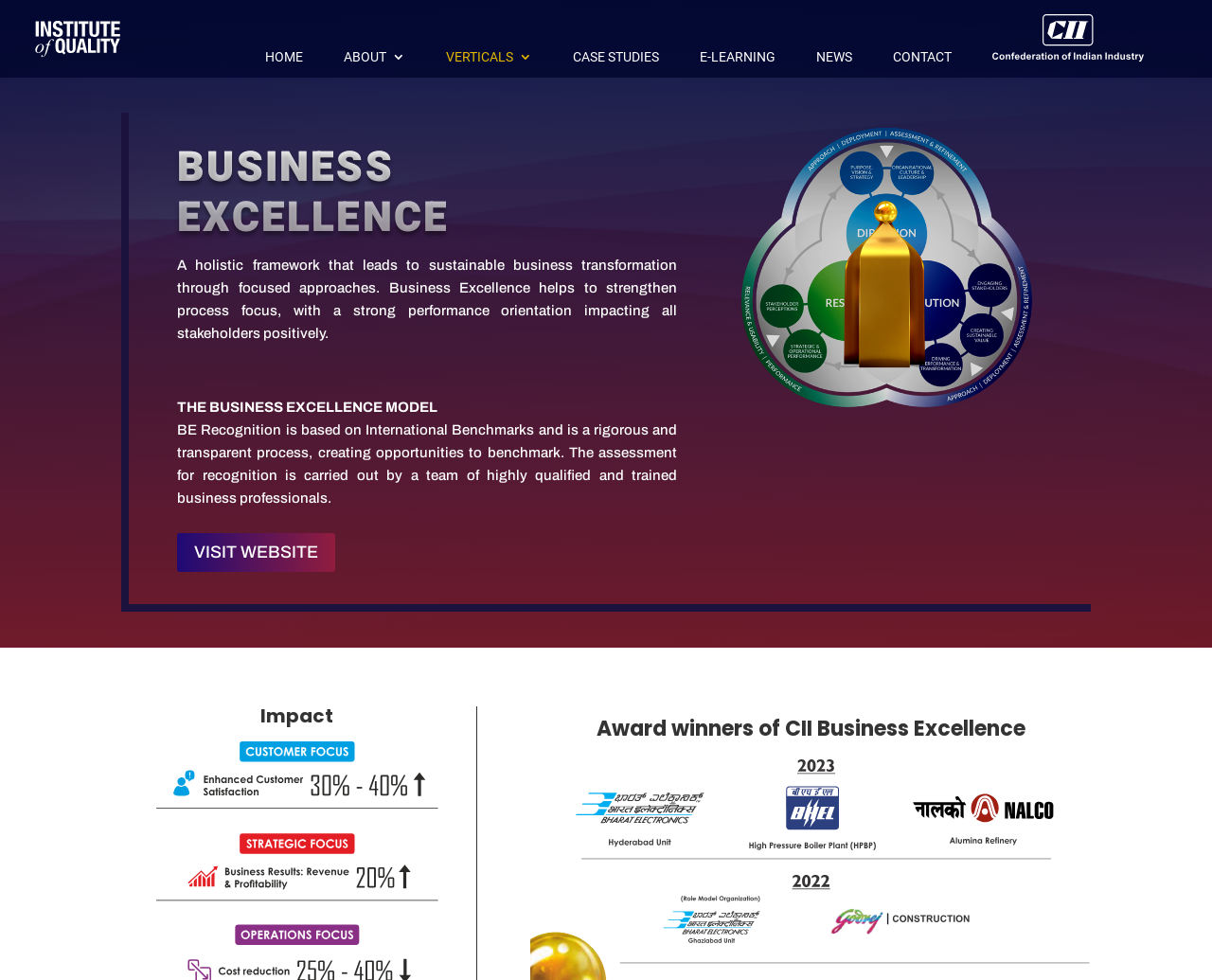Provide a one-word or short-phrase response to the question:
What is the purpose of BE Recognition?

To benchmark and recognize business excellence